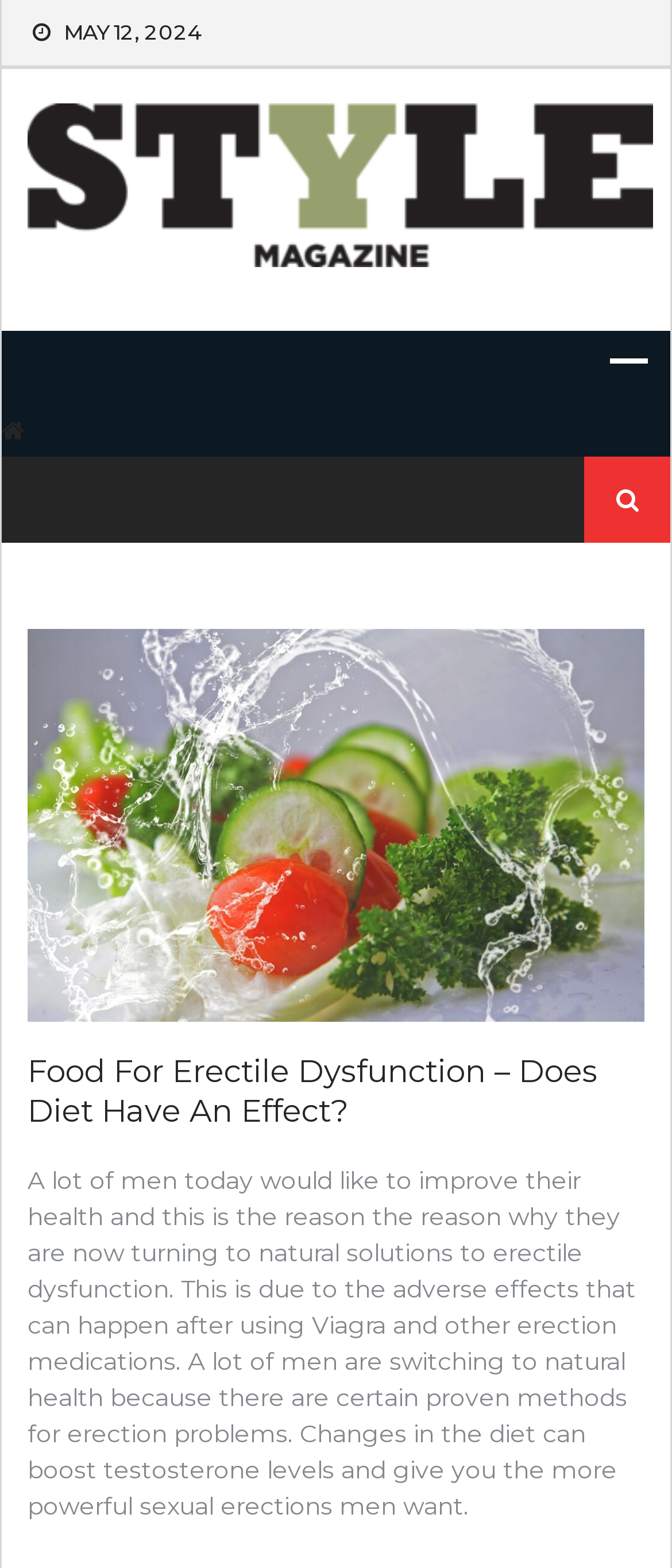Please determine the bounding box of the UI element that matches this description: parent_node: Search for:. The coordinates should be given as (top-left x, top-left y, bottom-right x, bottom-right y), with all values between 0 and 1.

[0.869, 0.291, 0.997, 0.346]